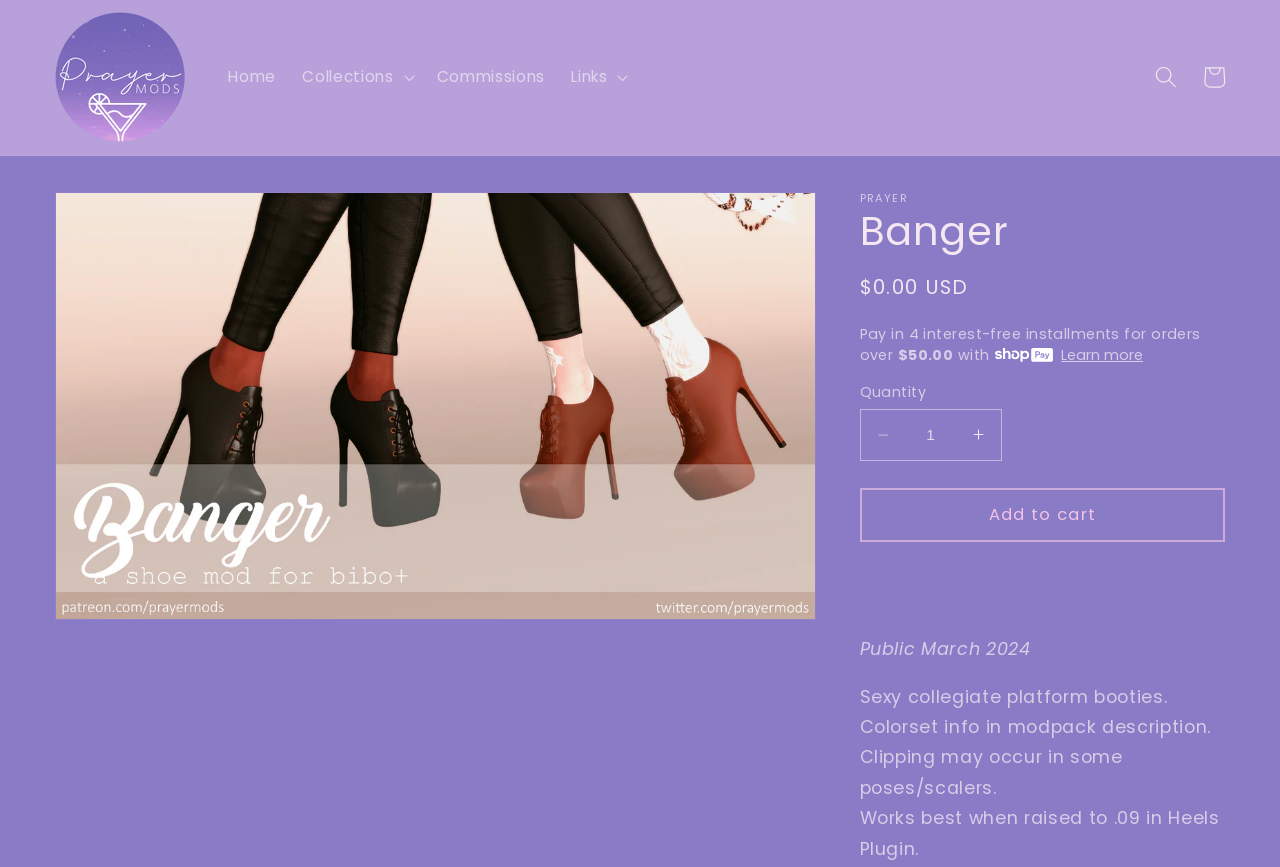Could you determine the bounding box coordinates of the clickable element to complete the instruction: "Click the 'Collections' button"? Provide the coordinates as four float numbers between 0 and 1, i.e., [left, top, right, bottom].

[0.226, 0.063, 0.331, 0.116]